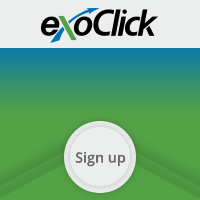Please examine the image and provide a detailed answer to the question: What is the purpose of the central button?

The central call-to-action button labeled 'Sign up' is designed to invite visitors to join the platform, encouraging user interaction and promoting engagement with exoclick's services.